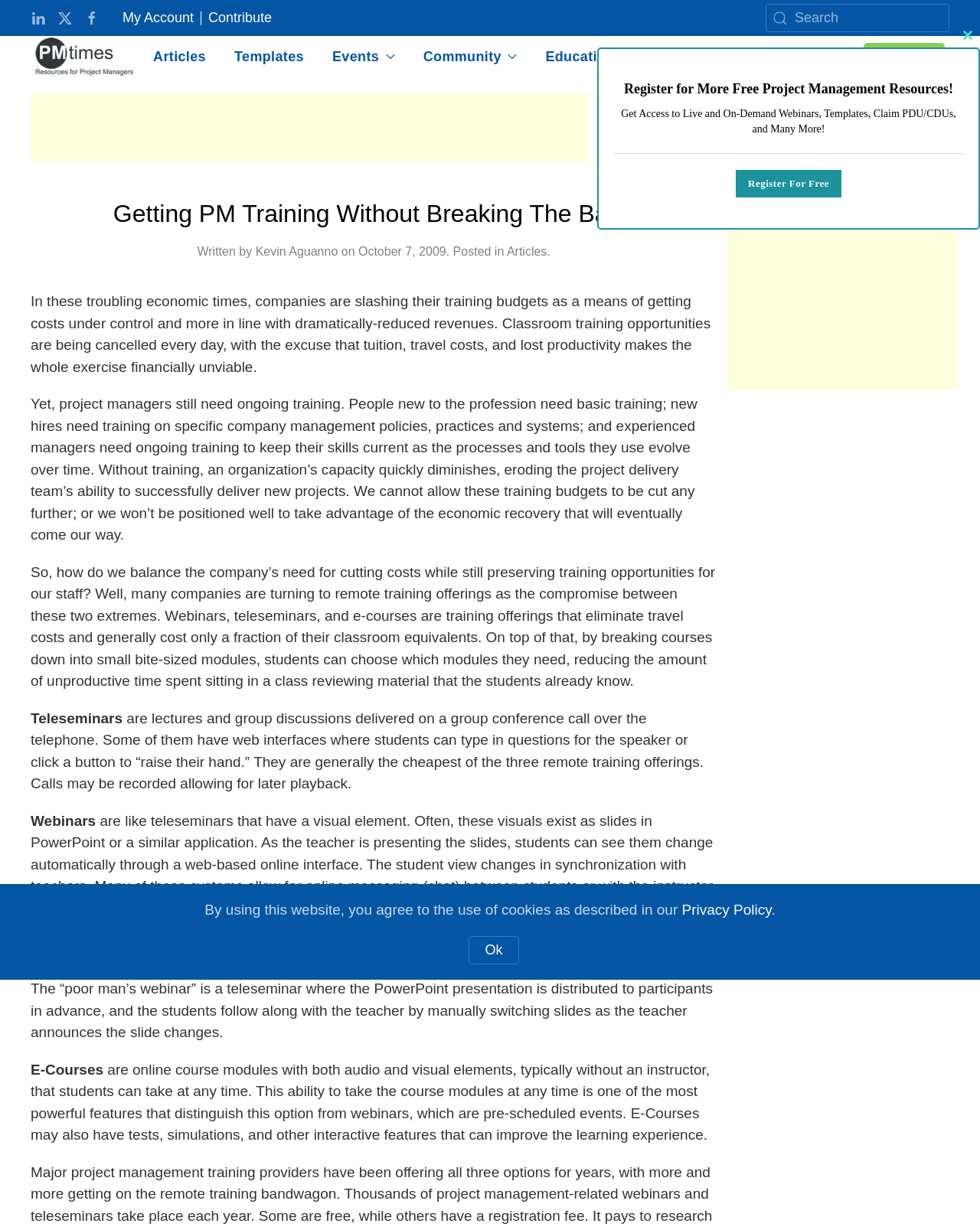Explain the webpage in detail, including its primary components.

This webpage is about project management training and resources. At the top, there is a navigation menu with links to "My Account", "Contribute", and a search bar. Below the navigation menu, there are several buttons and links to different sections of the website, including "Articles", "Templates", "Events", "Community", "Education", "Resources", and "Contact". There is also a "Sign Up" link.

The main content of the webpage is an article titled "Getting PM Training Without Breaking The Bank". The article discusses the importance of ongoing training for project managers, despite the current economic climate. It suggests that remote training offerings, such as webinars, teleseminars, and e-courses, can be a cost-effective solution. The article explains the differences between these types of training and how they can be beneficial.

There are two advertisements on the page, one at the top and one at the bottom. There is also a modal dialog box that appears to be a registration form for free project management resources.

At the very bottom of the page, there is a notice about the use of cookies and a link to the website's Privacy Policy.